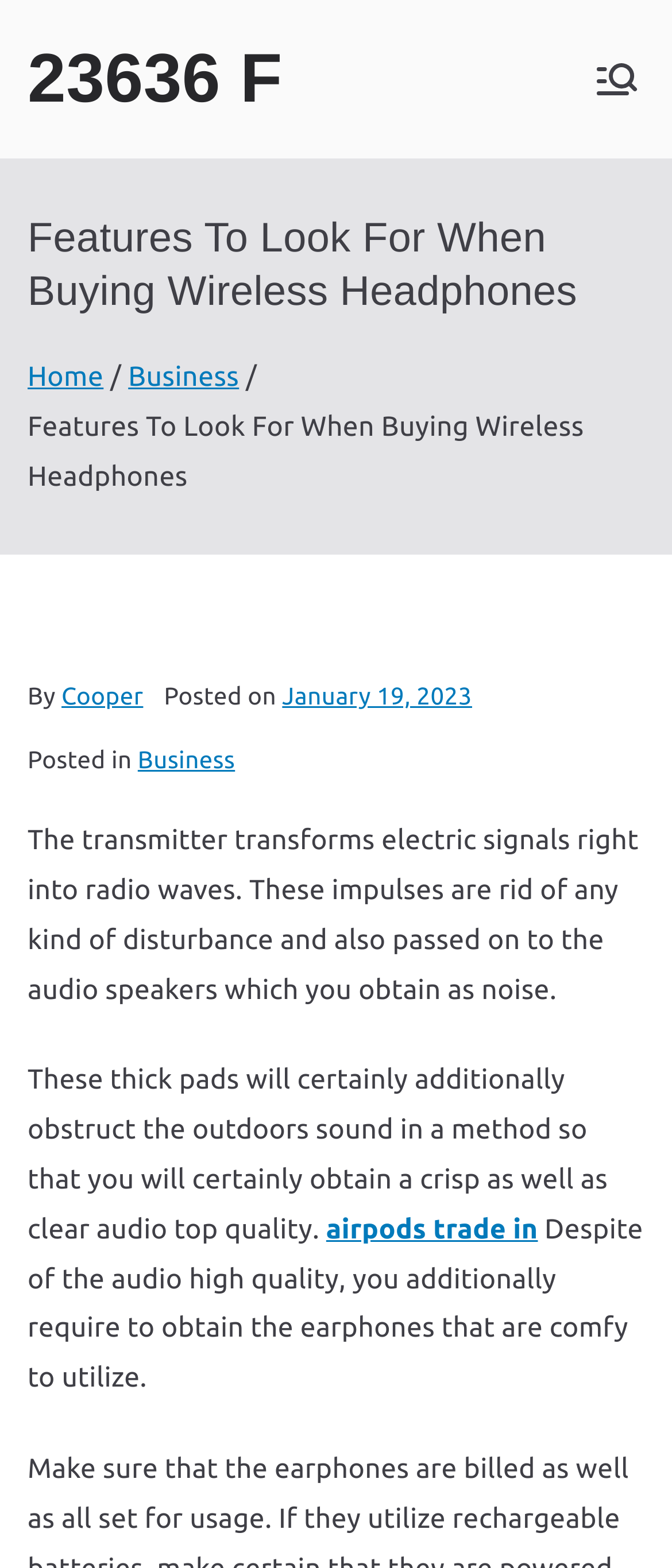What is the date of the article?
Please provide a single word or phrase based on the screenshot.

January 19, 2023